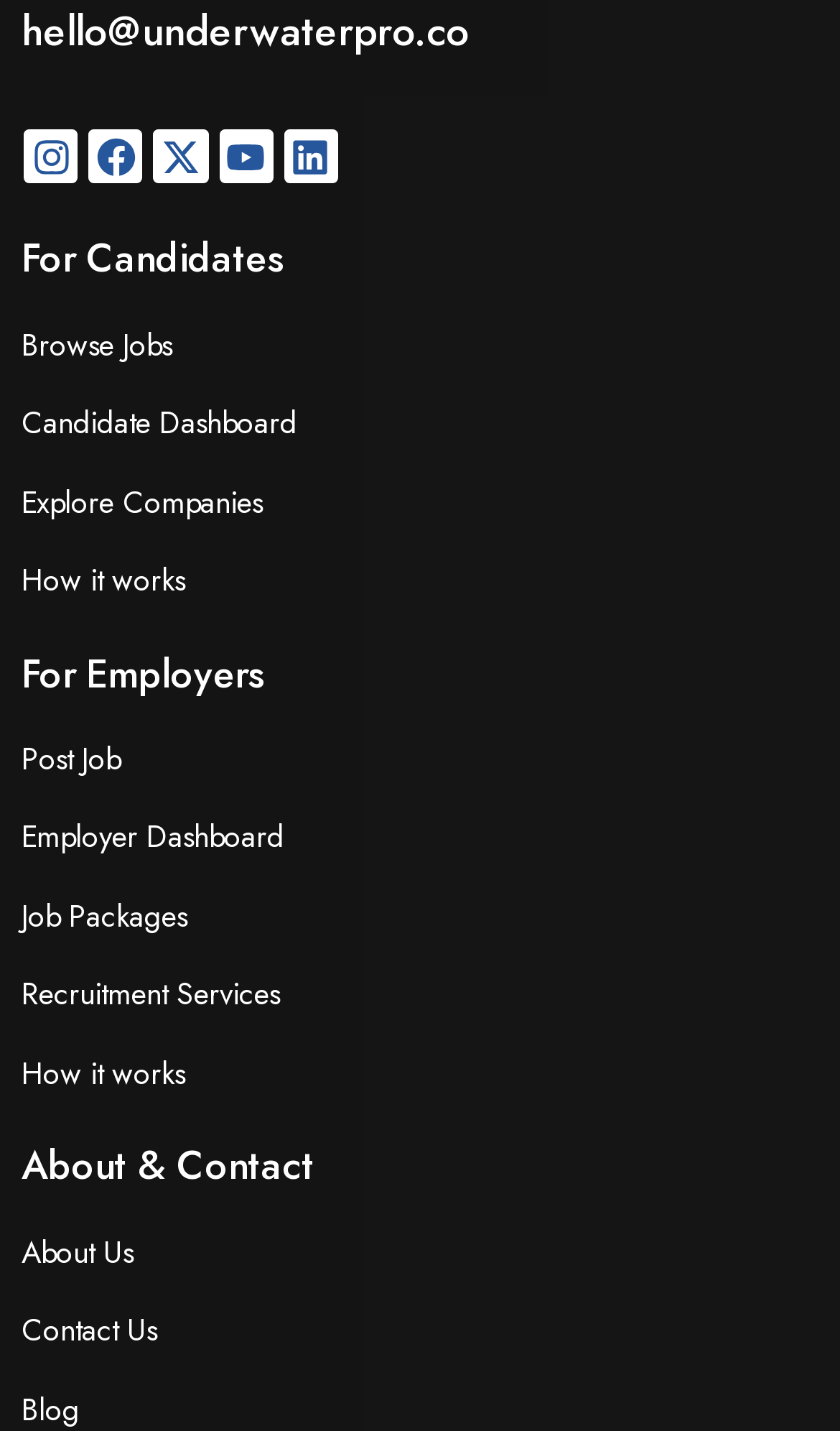Please identify the bounding box coordinates of the area I need to click to accomplish the following instruction: "Browse Jobs".

[0.026, 0.222, 0.205, 0.259]